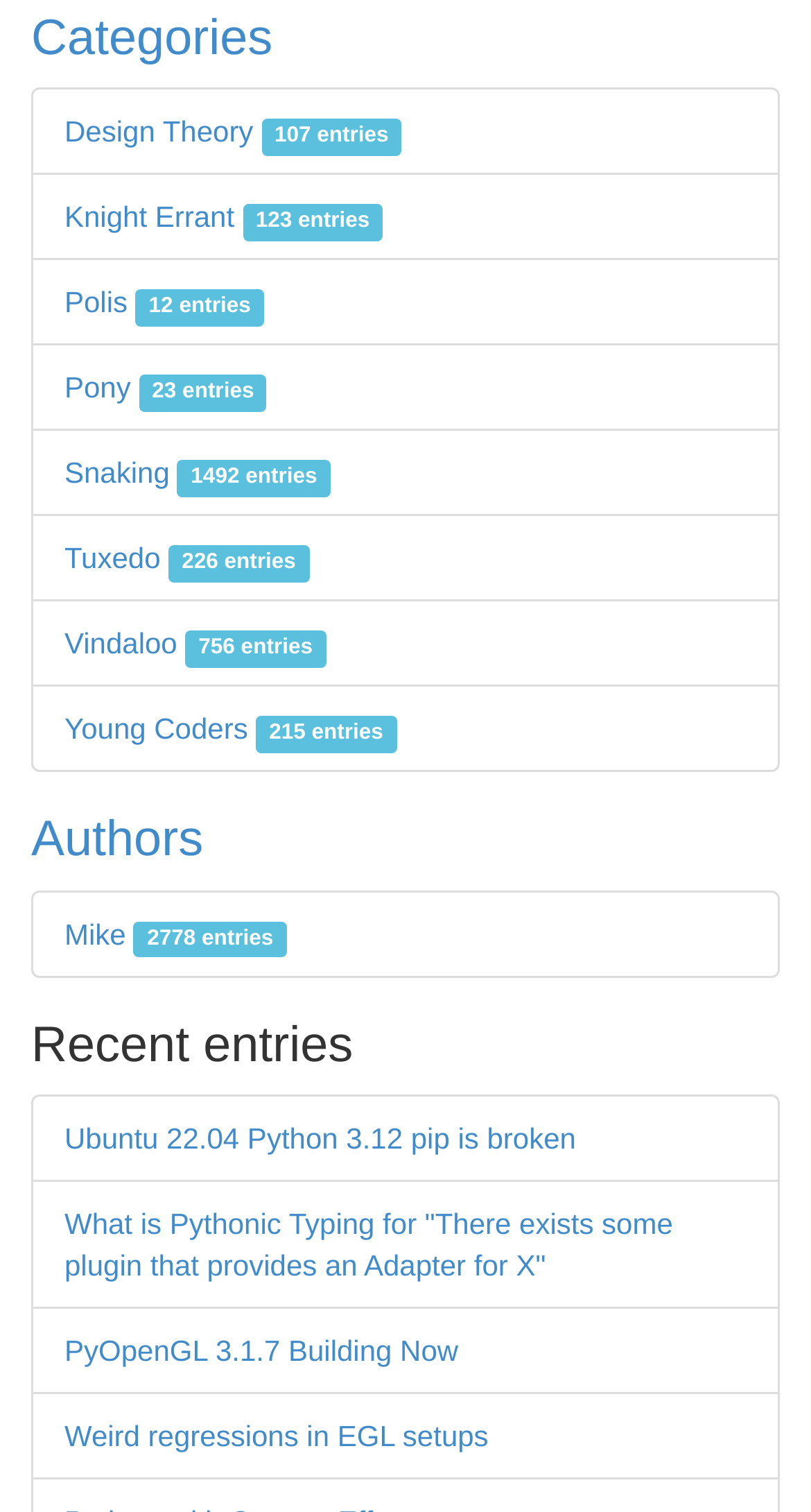Please provide a comprehensive answer to the question below using the information from the image: What is the title of the latest entry?

I looked at the links under the 'Recent entries' heading and found that the first link is 'Ubuntu 22.04 Python 3.12 pip is broken', which is likely the latest entry.